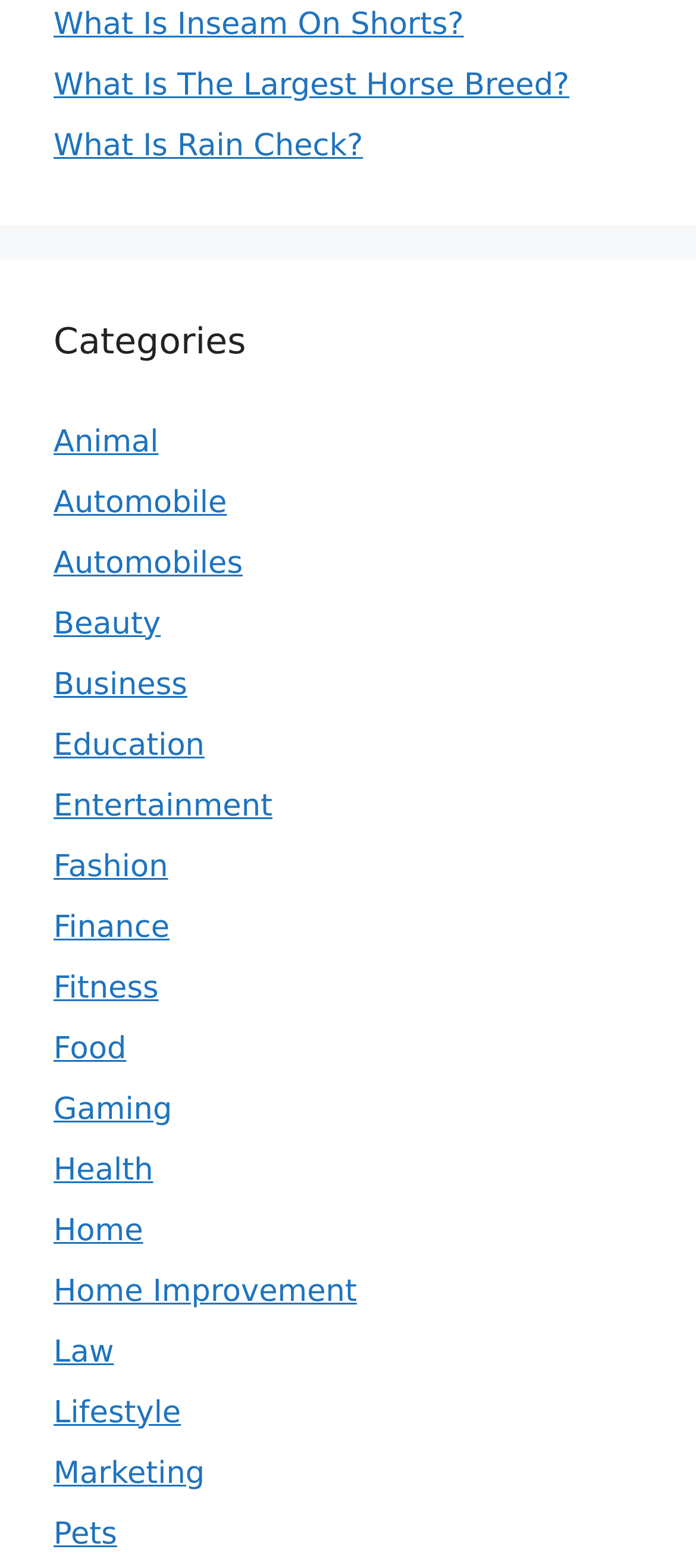Please mark the bounding box coordinates of the area that should be clicked to carry out the instruction: "select 'Animal' category".

[0.077, 0.27, 0.228, 0.293]